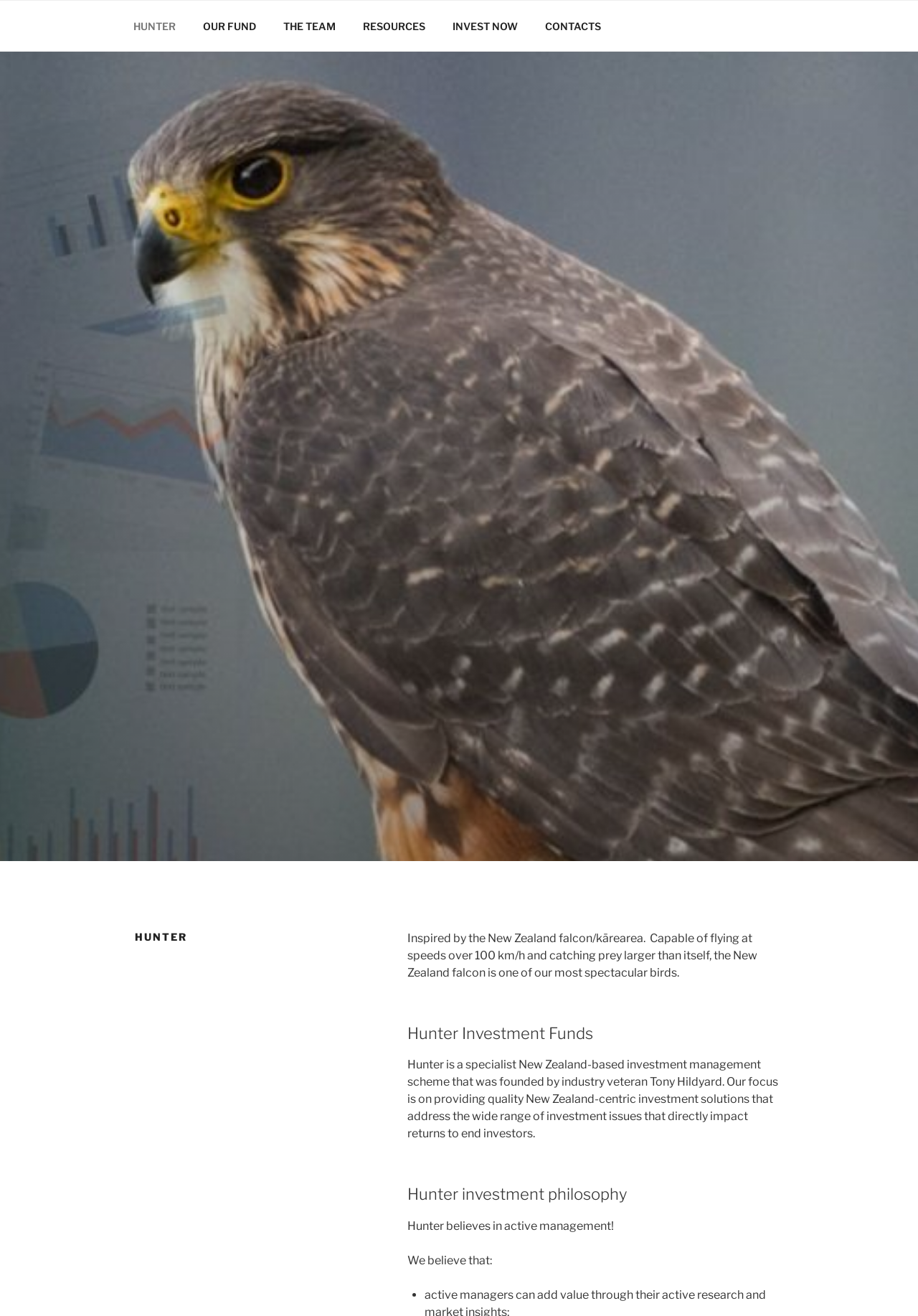Based on the visual content of the image, answer the question thoroughly: What is the focus of Hunter investment management scheme?

I found a StaticText element with the text 'Our focus is on providing quality New Zealand-centric investment solutions...' which indicates that the focus of Hunter investment management scheme is on providing New Zealand-centric investment solutions.